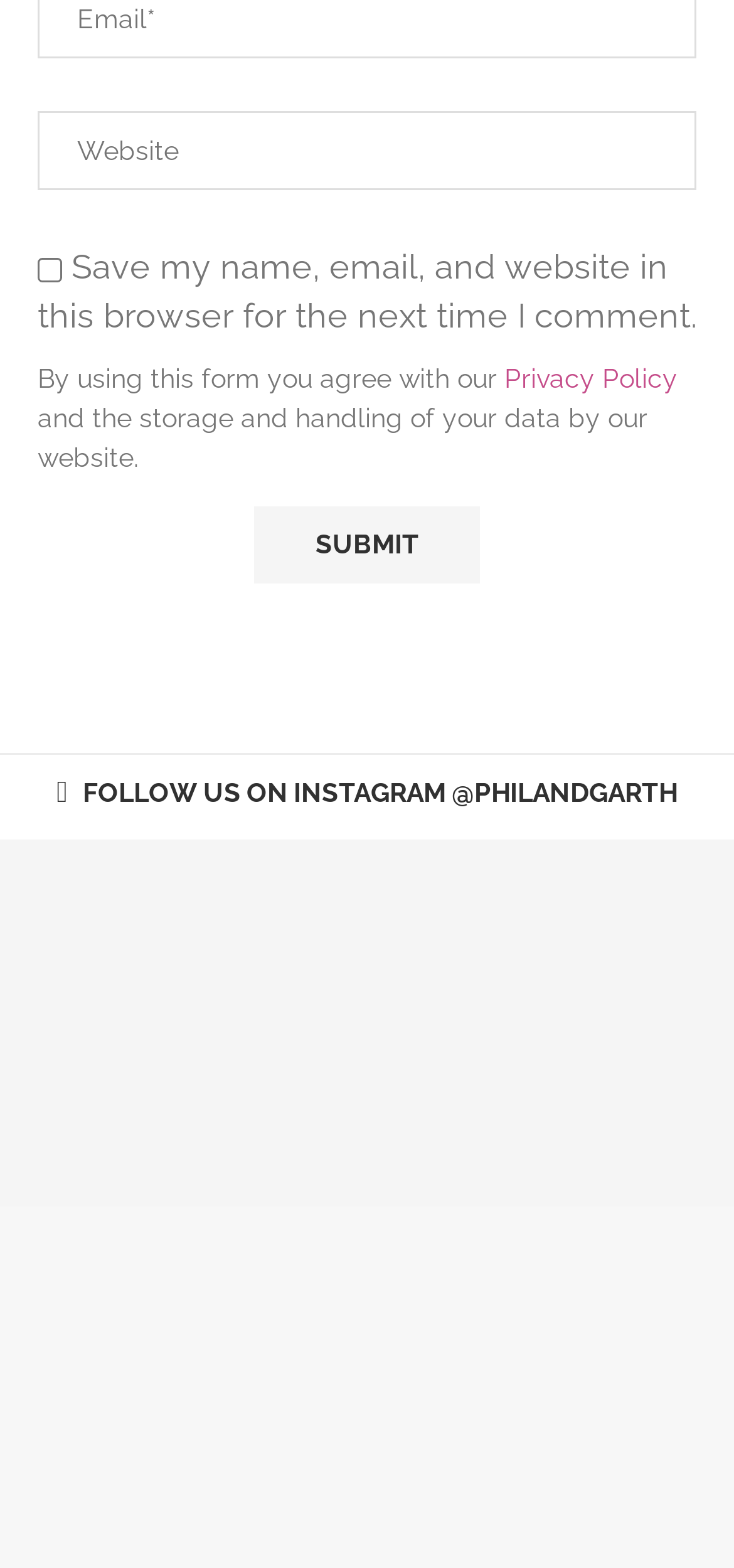What is the theme of the Instagram posts?
Craft a detailed and extensive response to the question.

The Instagram posts have descriptions such as 'A little taster video from our brand new blog post...', 'A final few pictures from our holiday in Santorini. Exploring...', and 'Taking in views of the whole of Santorini high up...', indicating that the theme of the posts is a holiday in Santorini.